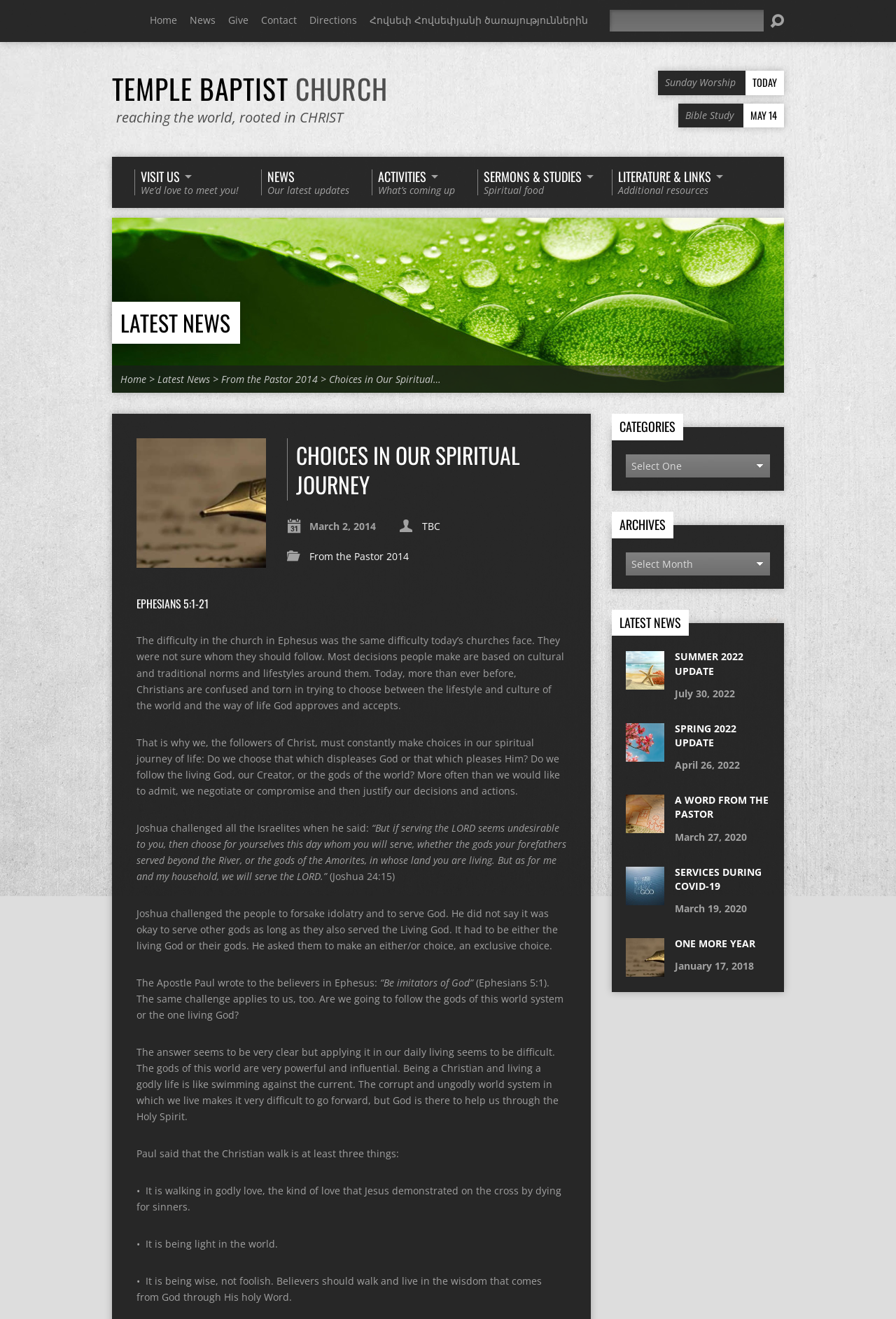How many images are there in the 'LATEST NEWS' section?
Please ensure your answer is as detailed and informative as possible.

I counted the number of images in the 'LATEST NEWS' section and found two images, one with a beach scene and another with a blossom scene.